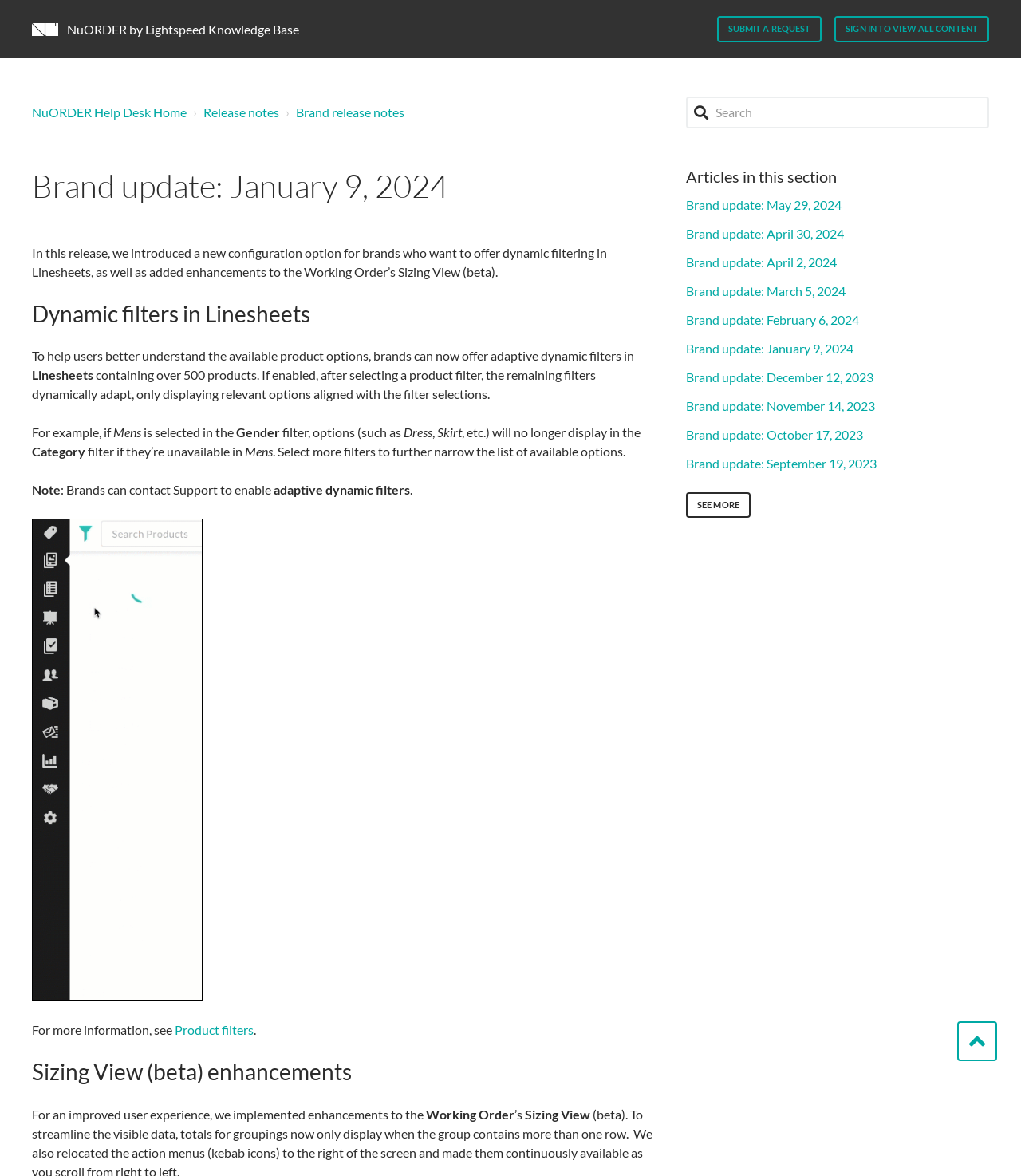Describe the webpage in detail, including text, images, and layout.

This webpage is a help desk page for NuORDER, a product by Lightspeed Knowledge Base. At the top, there is a logo on the left and a navigation bar with links to "NuORDER Help Desk Home", "Release notes", and "Brand release notes". On the right side of the navigation bar, there is a search box and a button to "SIGN IN TO VIEW ALL CONTENT". 

Below the navigation bar, there is a header section with a title "Brand update: January 9, 2024" and a brief description of the update. The description explains that a new configuration option for dynamic filtering in Linesheets has been introduced, and enhancements have been made to the Working Order's Sizing View (beta).

The main content of the page is divided into two sections. The first section describes the dynamic filters in Linesheets, explaining how brands can offer adaptive dynamic filters to help users better understand available product options. There is an image illustrating this feature. The second section describes the enhancements made to the Sizing View (beta) in the Working Order.

On the right side of the page, there is a section titled "Articles in this section" with a list of links to other brand update articles, each with a date. At the bottom of this list, there is a "SEE MORE" link.